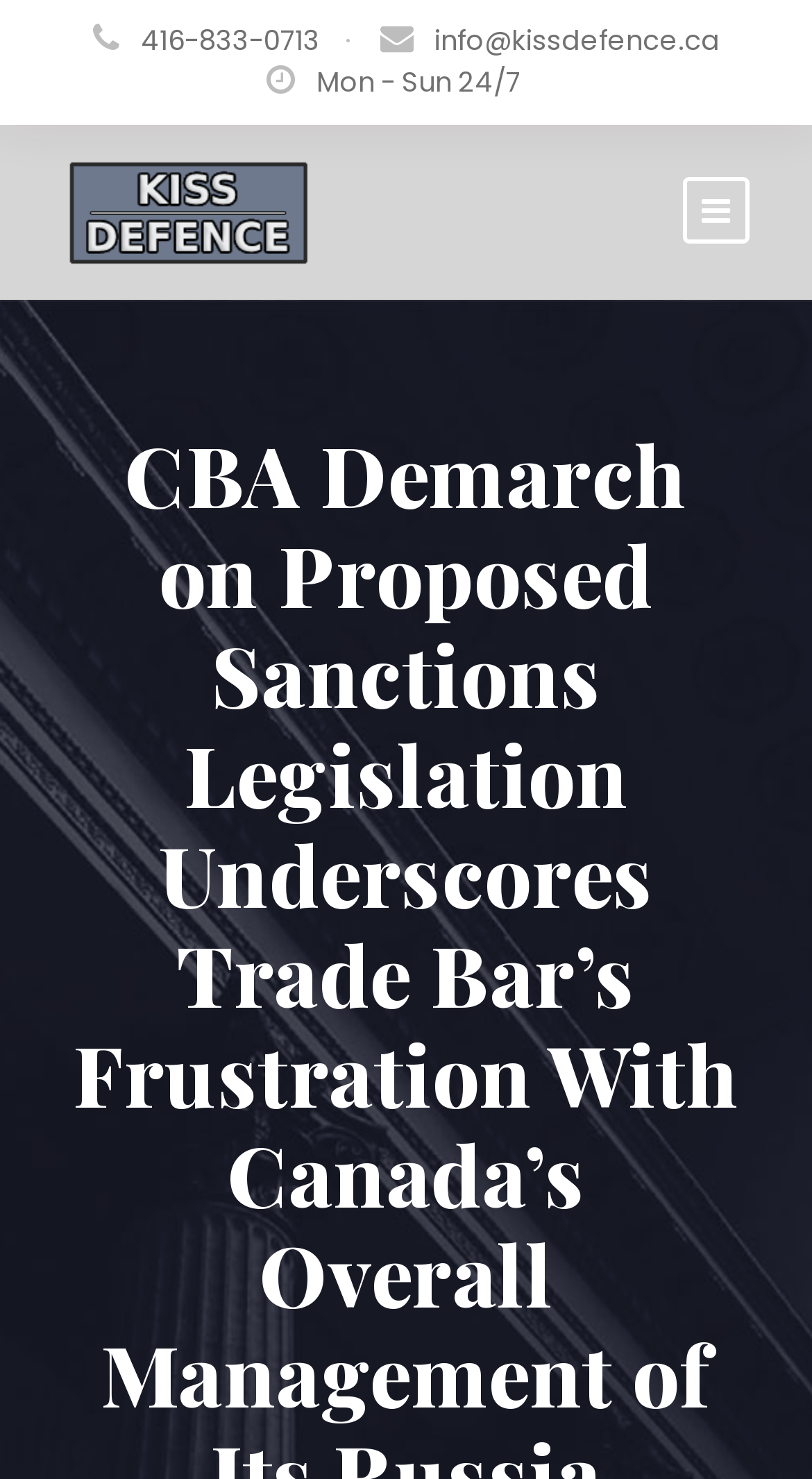What is the email address to contact Lorant Kiss Criminal Defence?
Give a comprehensive and detailed explanation for the question.

I found the email address by looking at the top section of the webpage, where the contact information is displayed. The email address is written in a link format, indicating that it can be clicked to send an email.